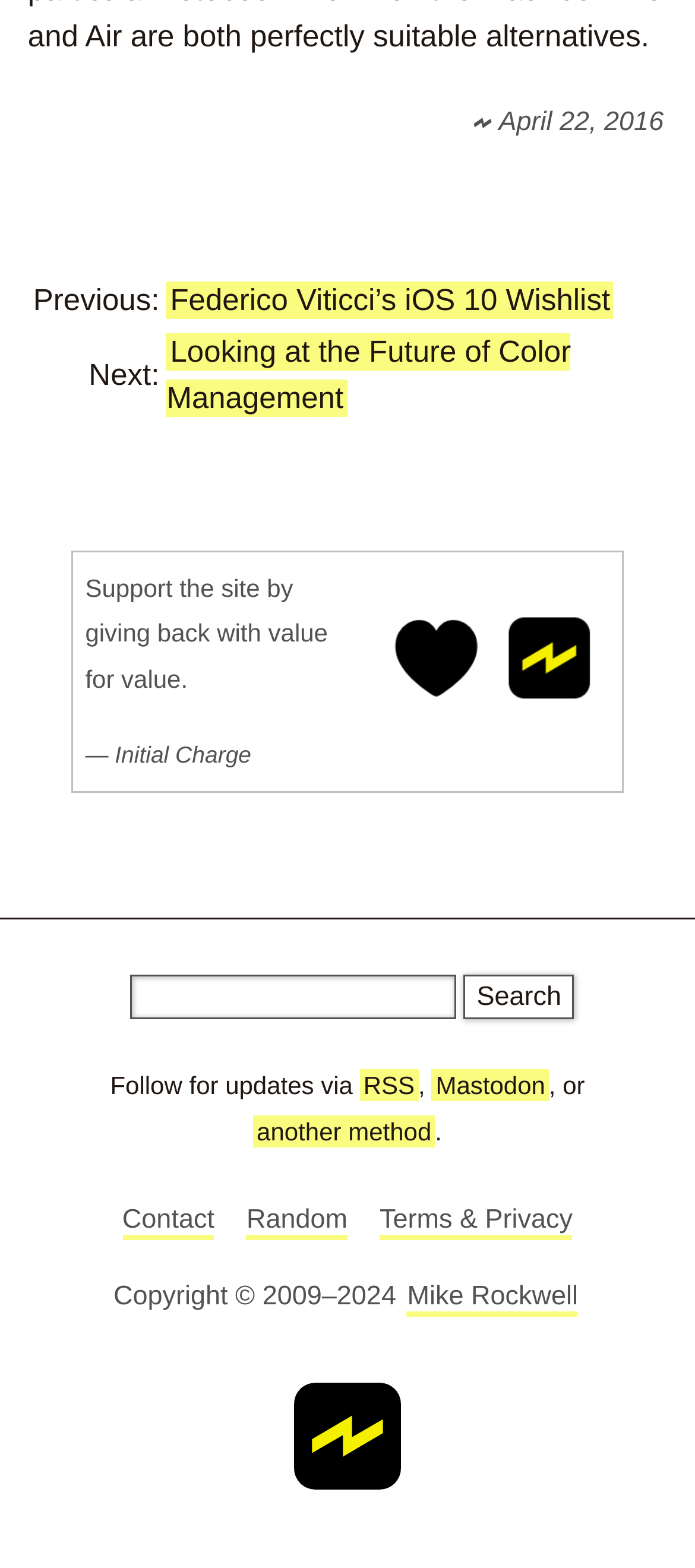What is the name of the author mentioned at the bottom?
Give a detailed response to the question by analyzing the screenshot.

The name 'Mike Rockwell' is mentioned at the bottom of the webpage, which is likely to be the author or the owner of the website.